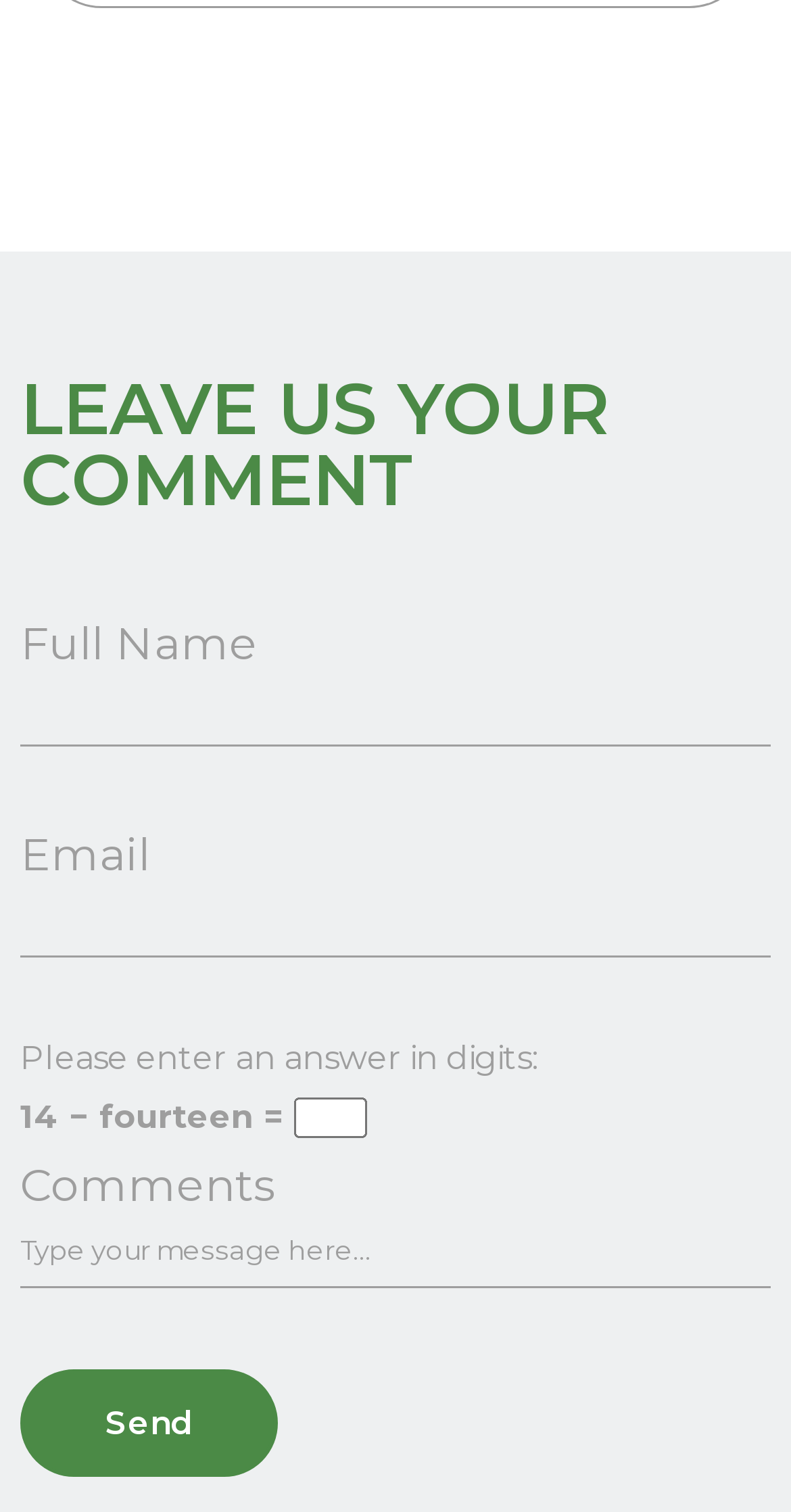Provide the bounding box coordinates of the HTML element described as: "parent_node: Full Name name="author"". The bounding box coordinates should be four float numbers between 0 and 1, i.e., [left, top, right, bottom].

[0.026, 0.444, 0.974, 0.494]